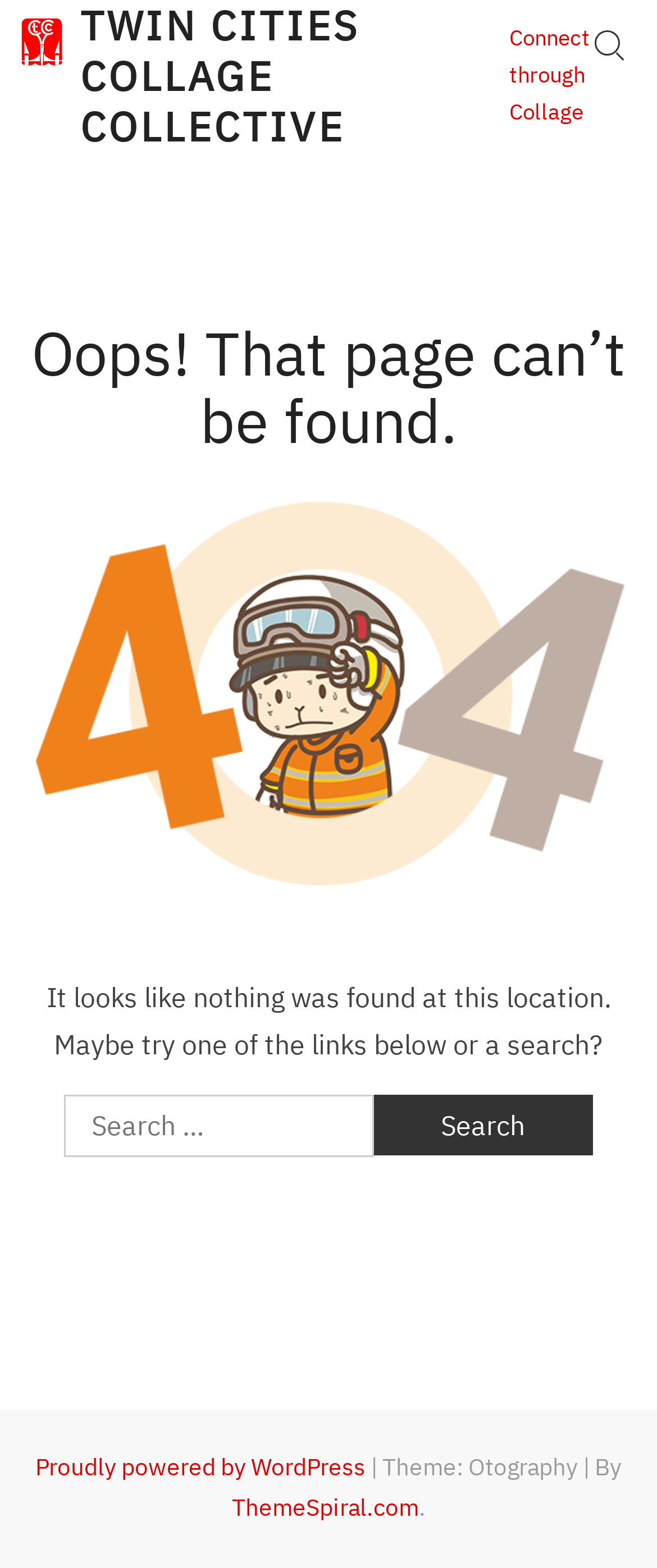Provide the bounding box coordinates of the HTML element this sentence describes: "Proudly powered by WordPress". The bounding box coordinates consist of four float numbers between 0 and 1, i.e., [left, top, right, bottom].

[0.054, 0.926, 0.556, 0.945]